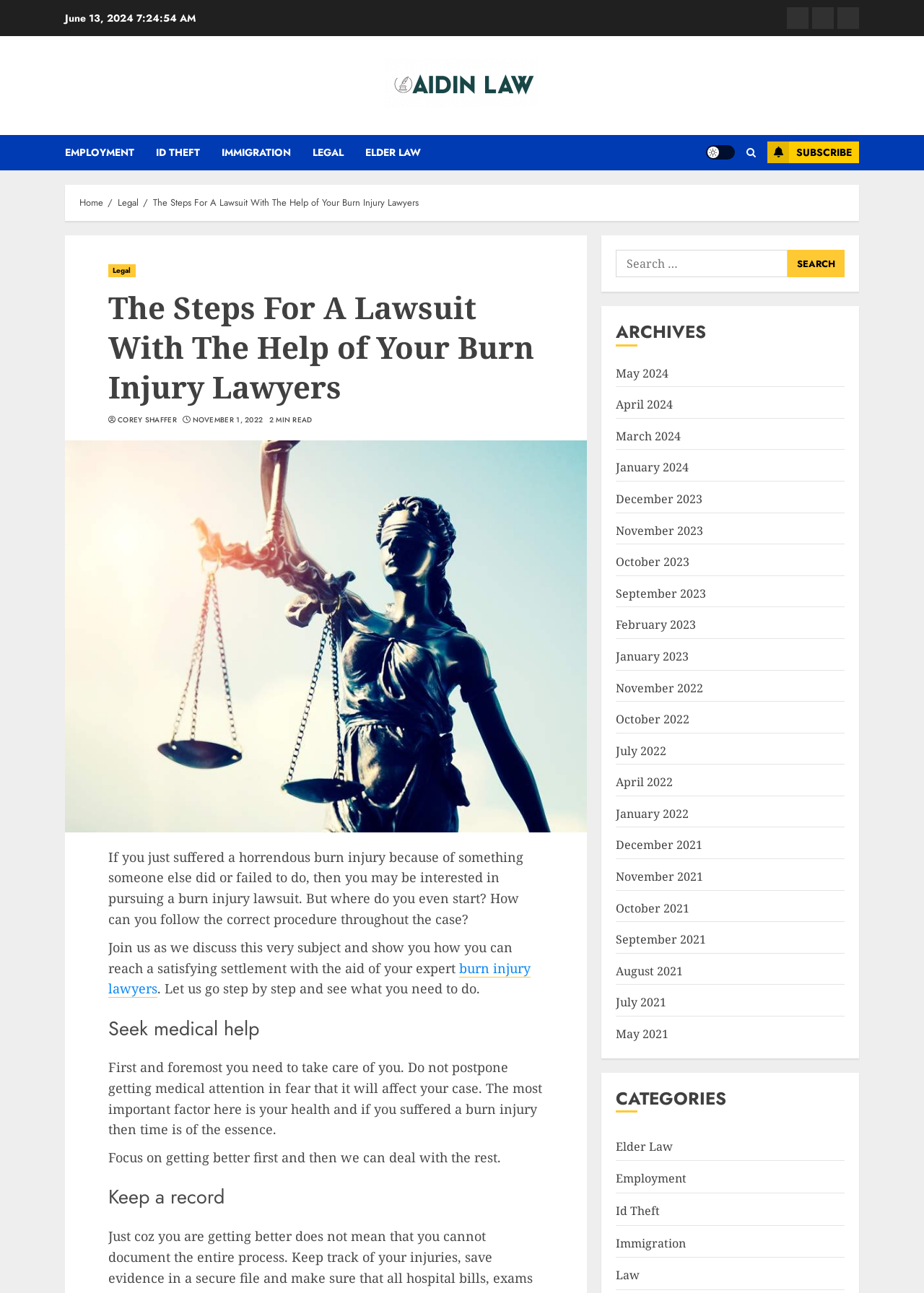Find the primary header on the webpage and provide its text.

The Steps For A Lawsuit With The Help of Your Burn Injury Lawyers